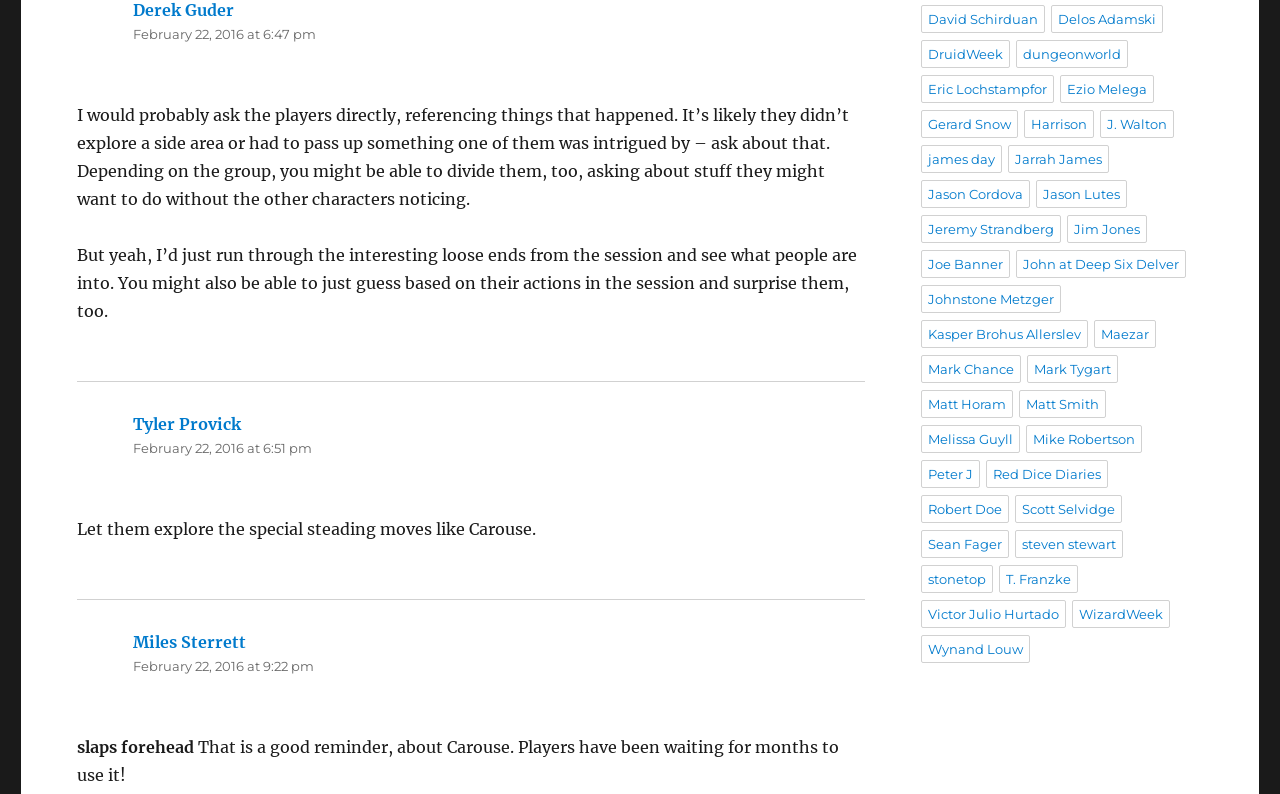Using the description "Tyler Provick", locate and provide the bounding box of the UI element.

[0.104, 0.521, 0.188, 0.546]